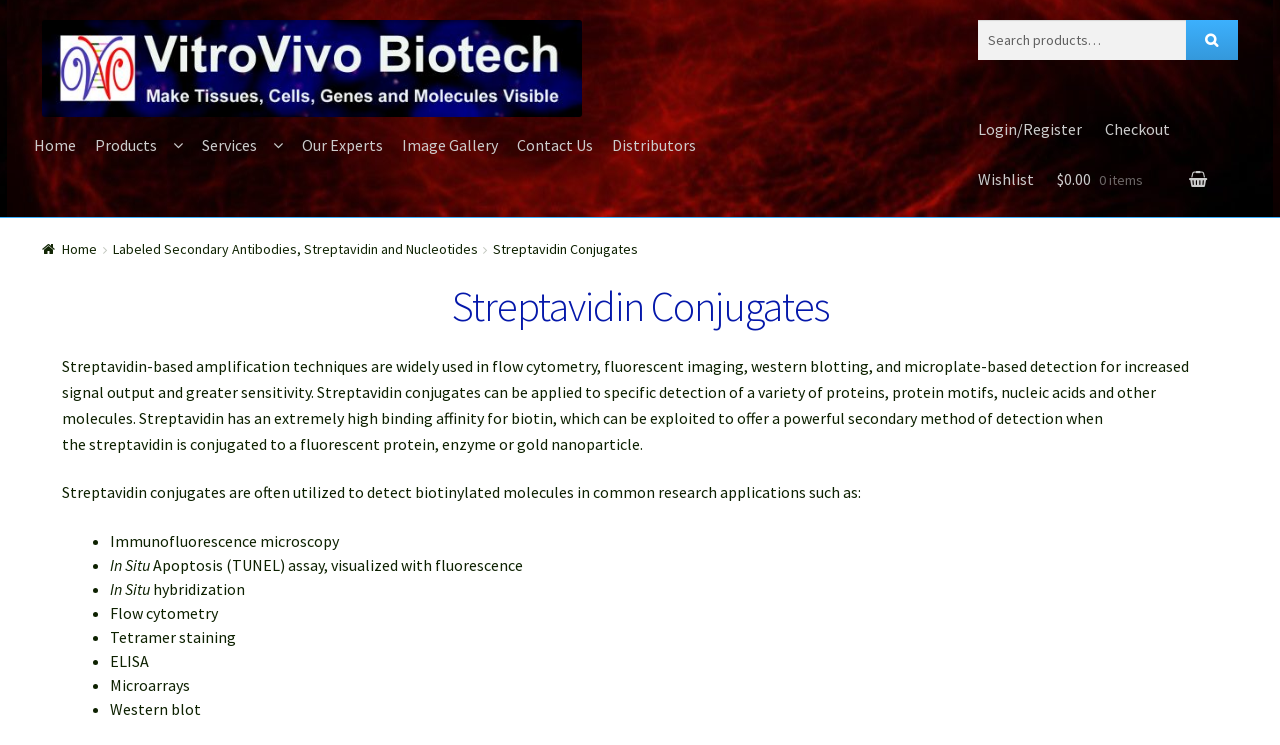Indicate the bounding box coordinates of the clickable region to achieve the following instruction: "Go to the 'Platform' page."

None